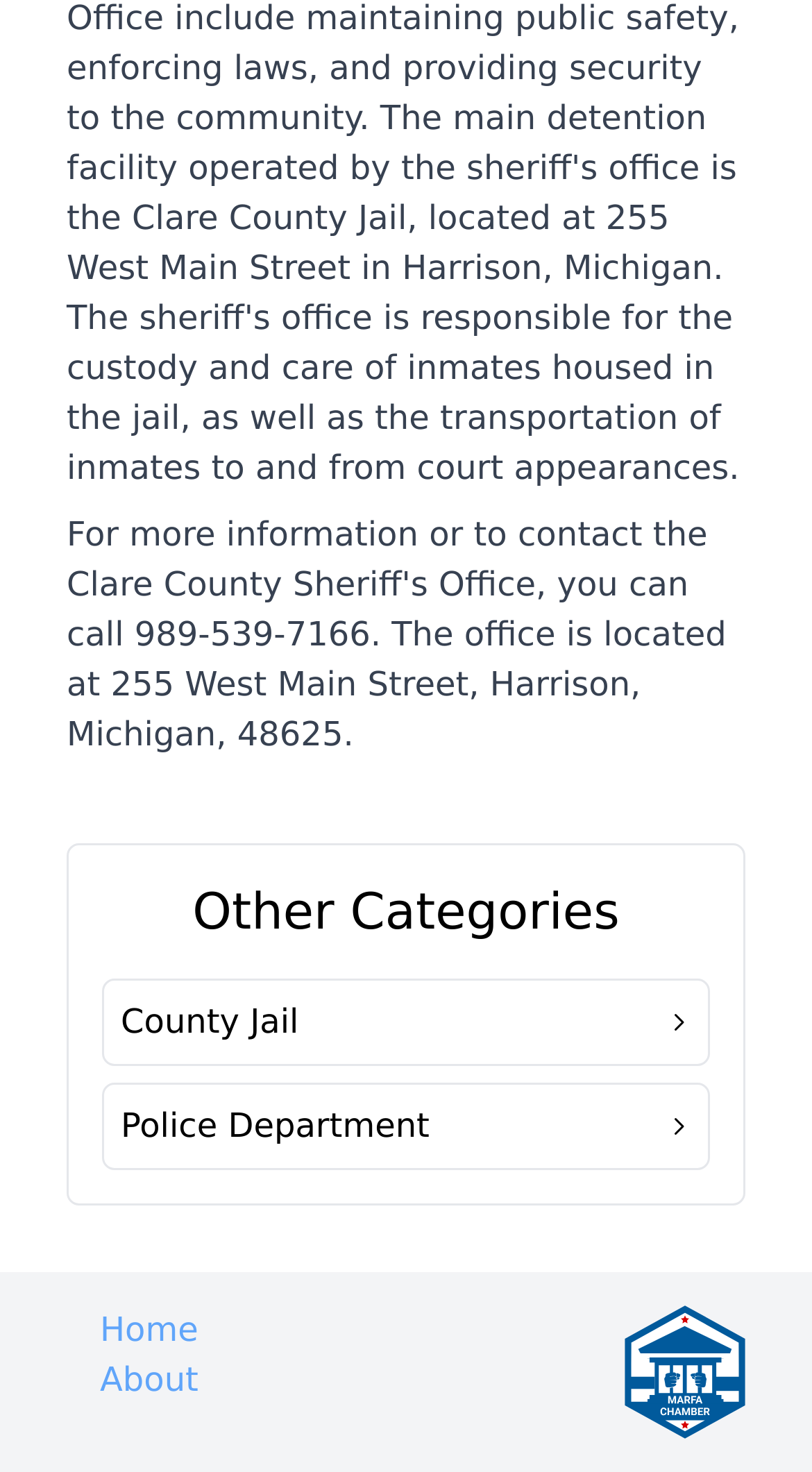How many navigation links are there?
Provide a one-word or short-phrase answer based on the image.

3